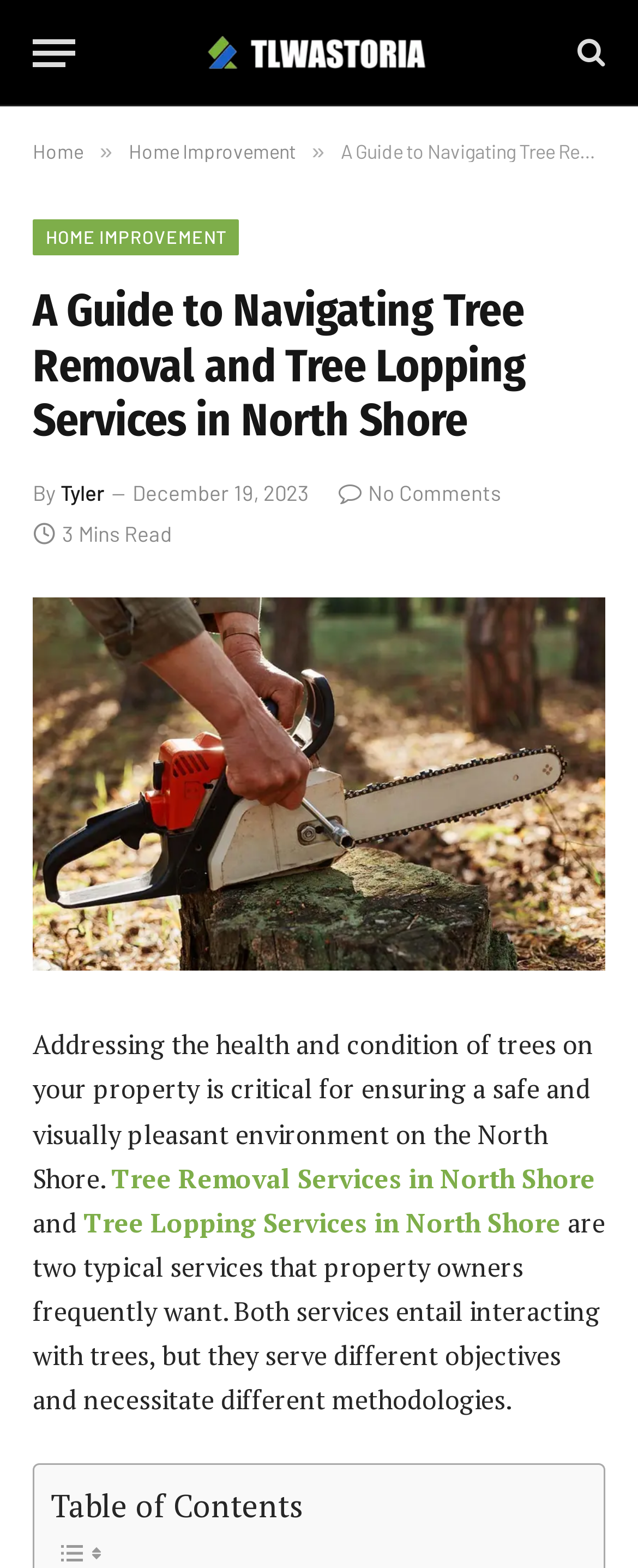Show the bounding box coordinates for the HTML element as described: "Home Improvement".

[0.051, 0.14, 0.375, 0.163]